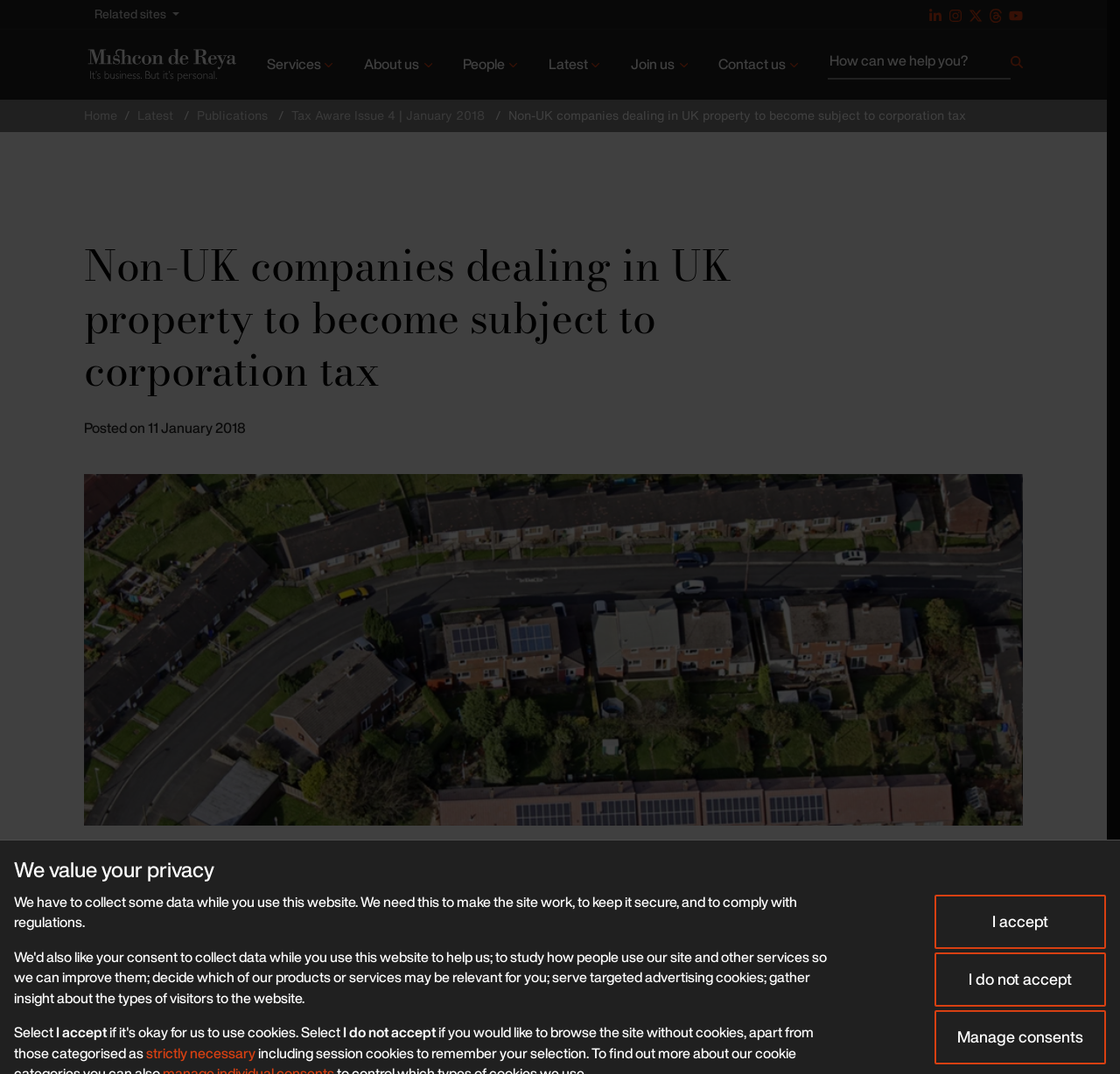Provide your answer to the question using just one word or phrase: Who is the author of this publication?

Nicola Simmons